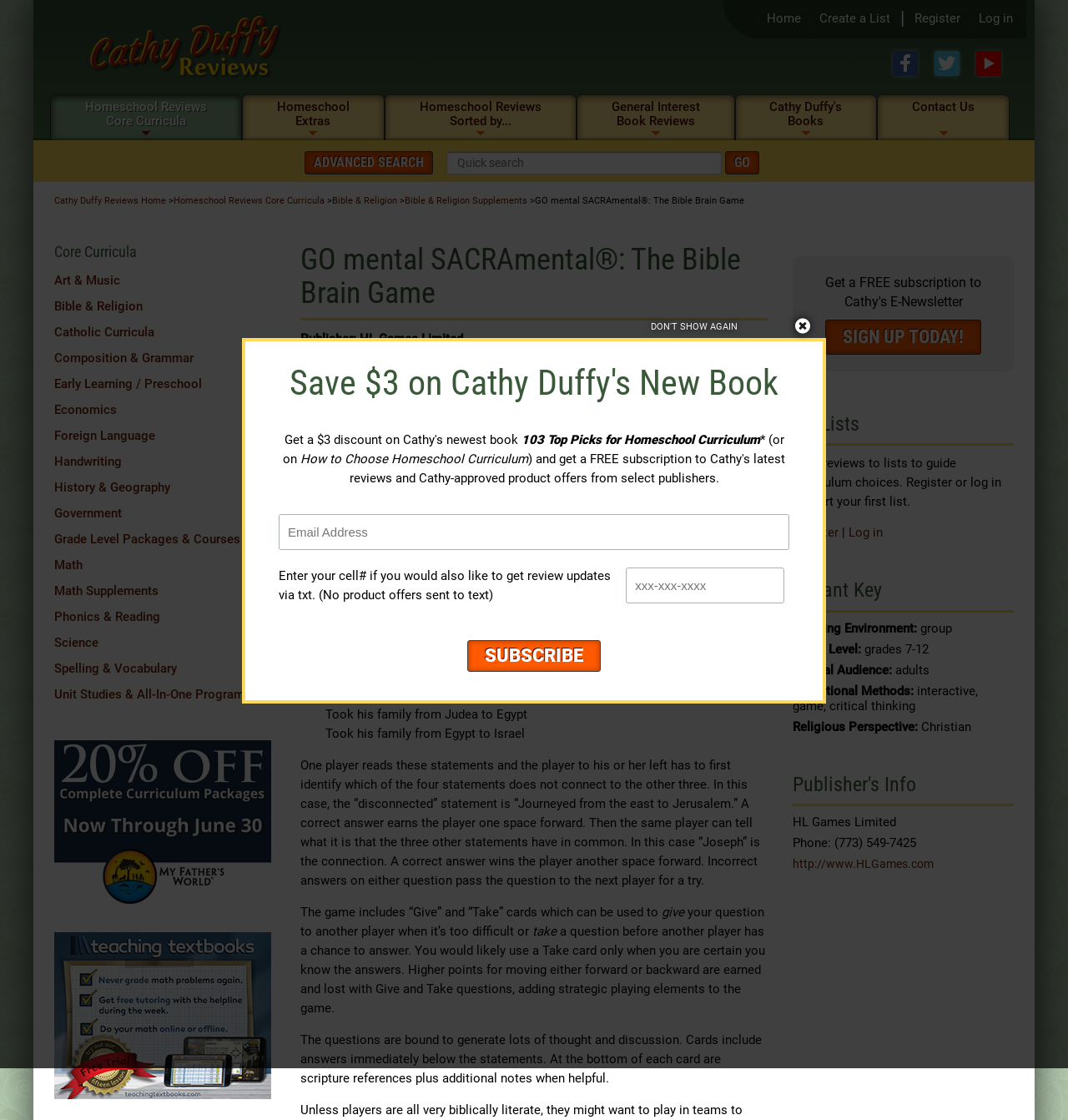Locate the bounding box coordinates of the clickable element to fulfill the following instruction: "Sign Up today!". Provide the coordinates as four float numbers between 0 and 1 in the format [left, top, right, bottom].

[0.773, 0.285, 0.919, 0.317]